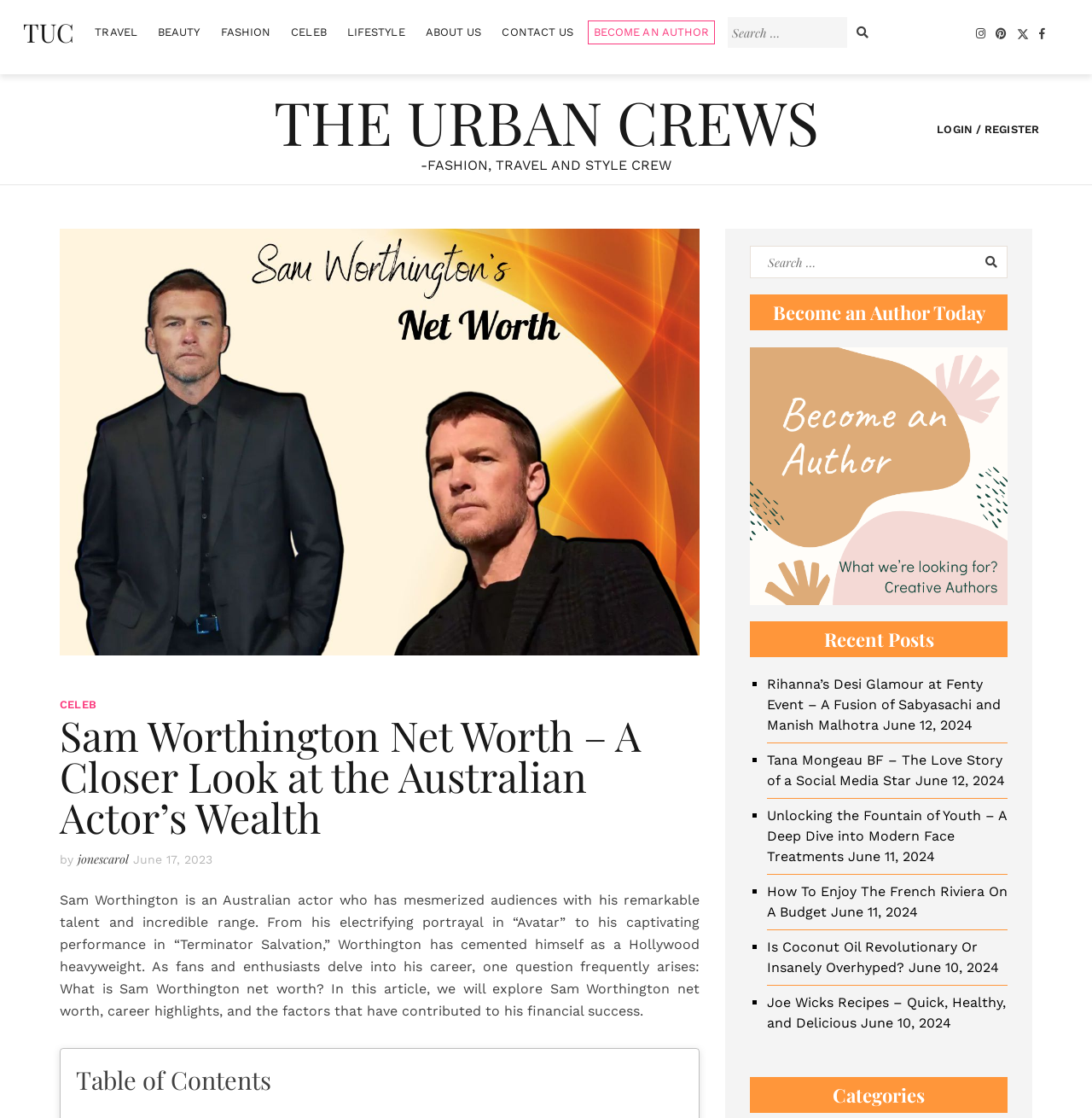Kindly determine the bounding box coordinates of the area that needs to be clicked to fulfill this instruction: "Click on CELEB category".

[0.257, 0.015, 0.308, 0.043]